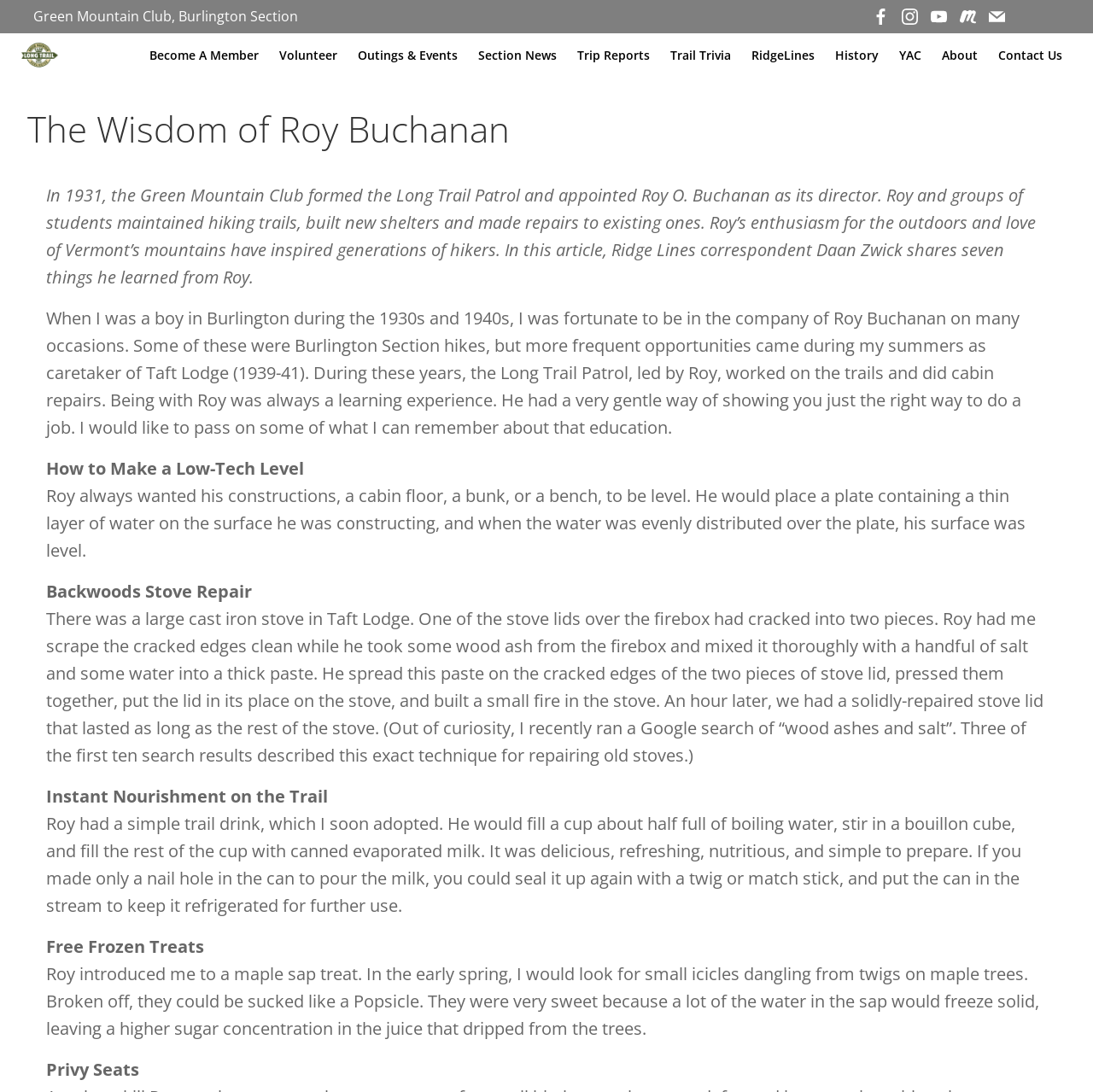Please study the image and answer the question comprehensively:
What is the title of the article?

The title of the article can be found at the top of the webpage, where it says 'The Wisdom of Roy Buchanan' in a large font size.